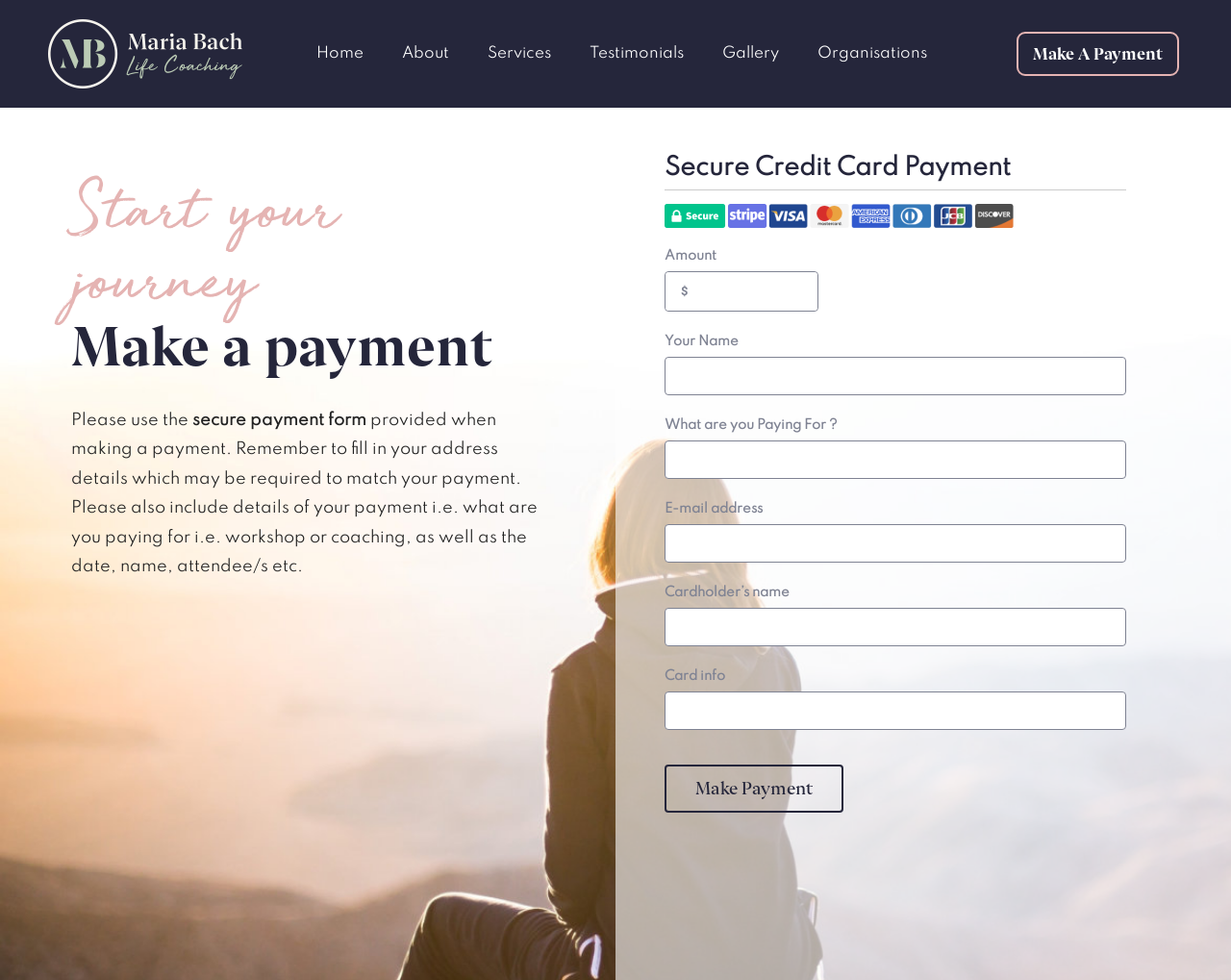Reply to the question below using a single word or brief phrase:
What is the purpose of this webpage?

Make a payment